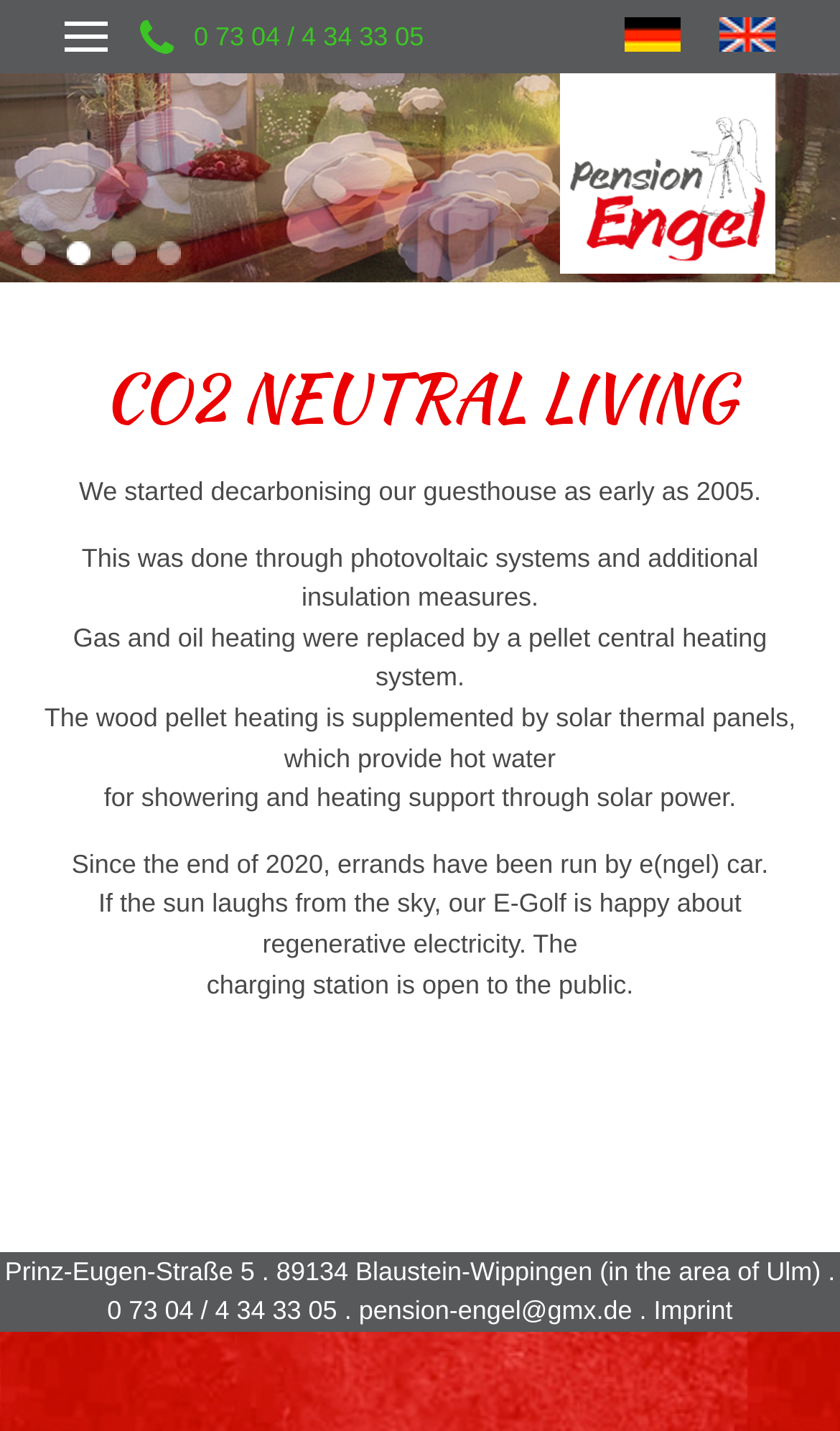Provide a comprehensive description of the webpage.

The webpage is about Co2 neutral living at Pension Engel, a guesthouse that has been decarbonizing since 2005. At the top, there are three links with non-descriptive text, followed by a figure element that contains a link to "Pension Engel Blaustein-Wippingen" and an image. 

To the left of the figure, there is a large image that spans the entire width of the page. Below the figure, there are four links with numbers from 1 to 4. 

The main content of the page starts with a heading "CO2 NEUTRAL LIVING" in the top-middle section. Below the heading, there are five paragraphs of text that describe the guesthouse's efforts to reduce carbon emissions, including the installation of photovoltaic systems, additional insulation measures, and a pellet central heating system. The text also mentions the use of solar thermal panels and an e-car for errands.

At the bottom of the page, there is a section with contact information, including an address, phone number, email, and a link to the imprint.